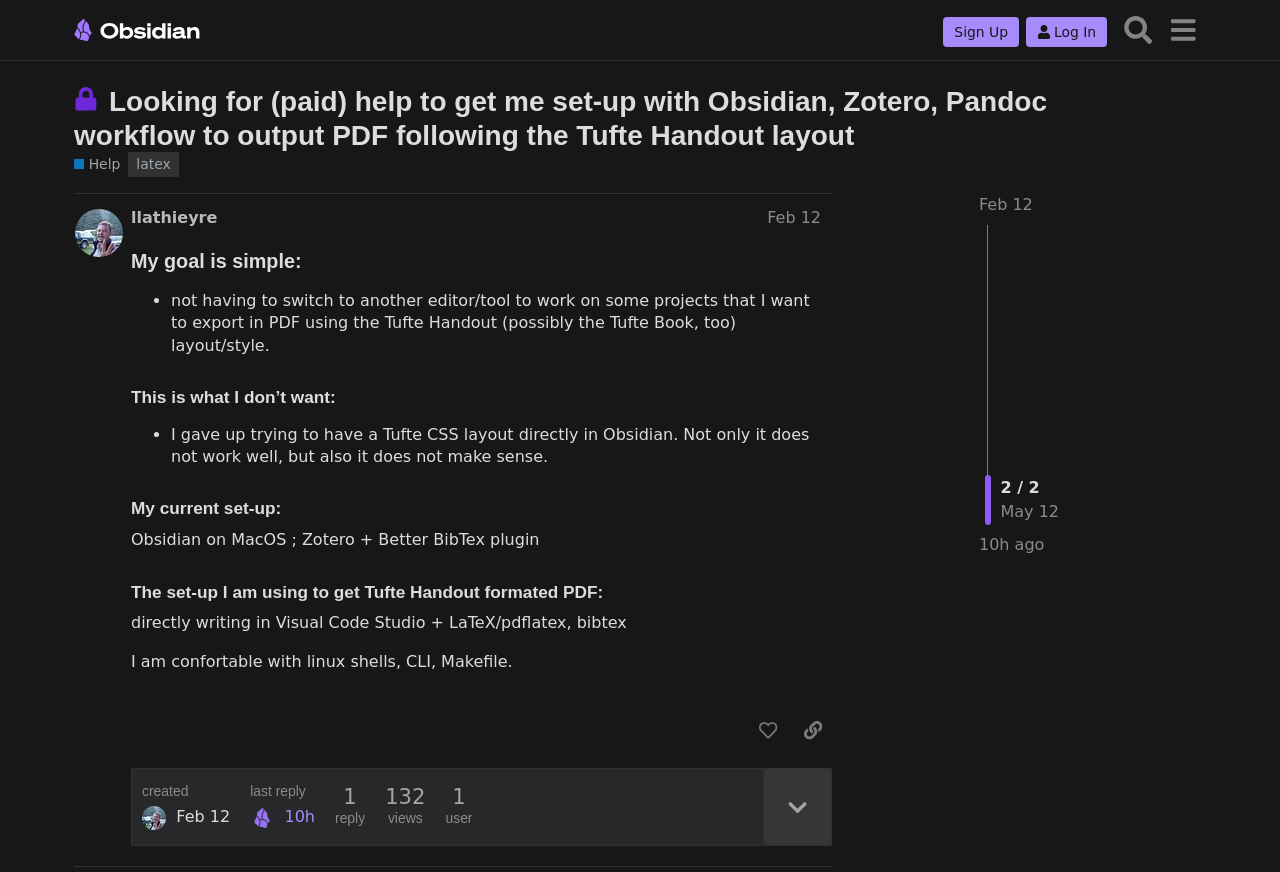Give a short answer to this question using one word or a phrase:
How many views does this topic have?

132